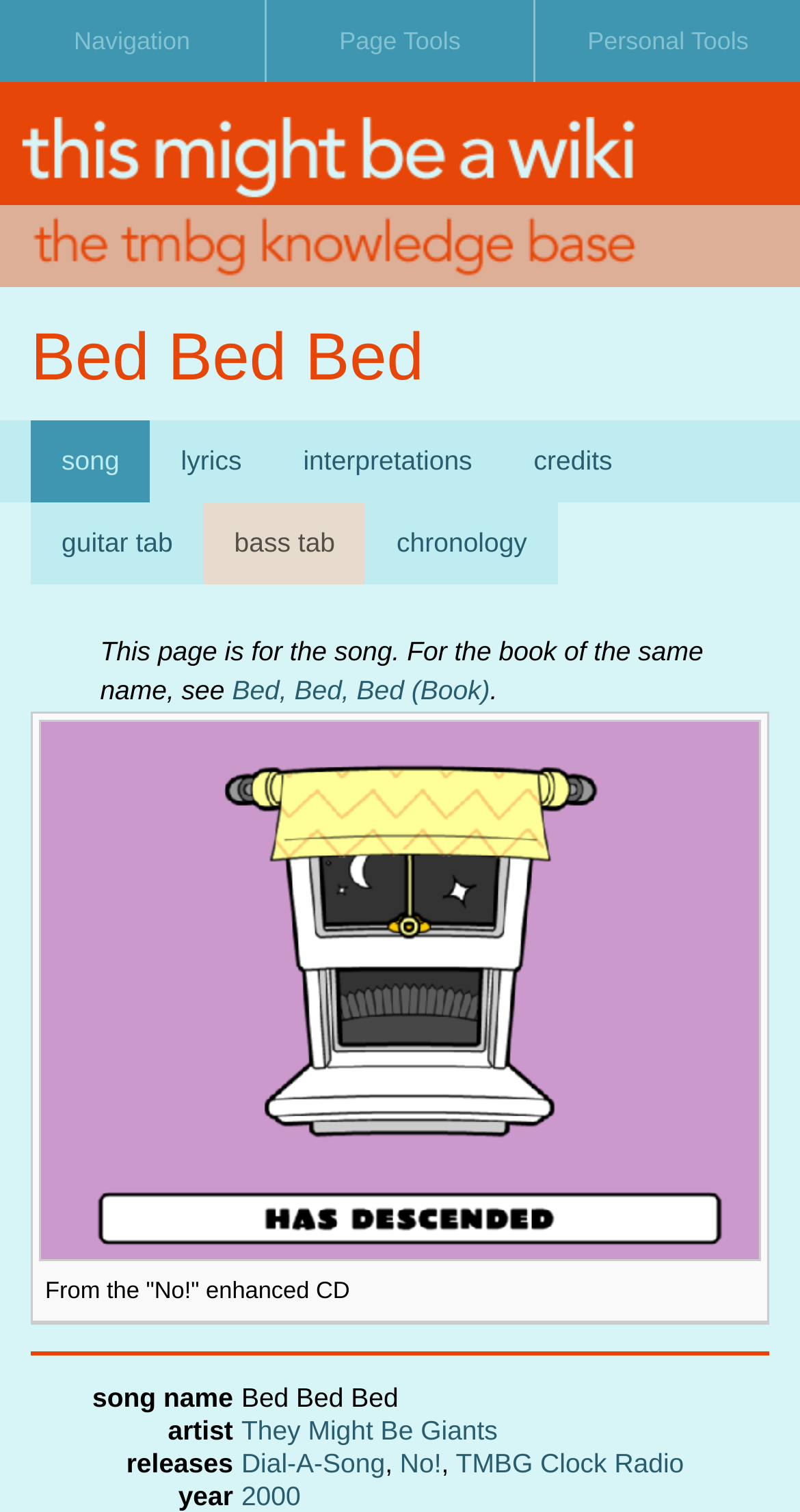Identify the bounding box coordinates of the clickable section necessary to follow the following instruction: "Search for a song". The coordinates should be presented as four float numbers from 0 to 1, i.e., [left, top, right, bottom].

[0.0, 0.582, 0.33, 0.616]